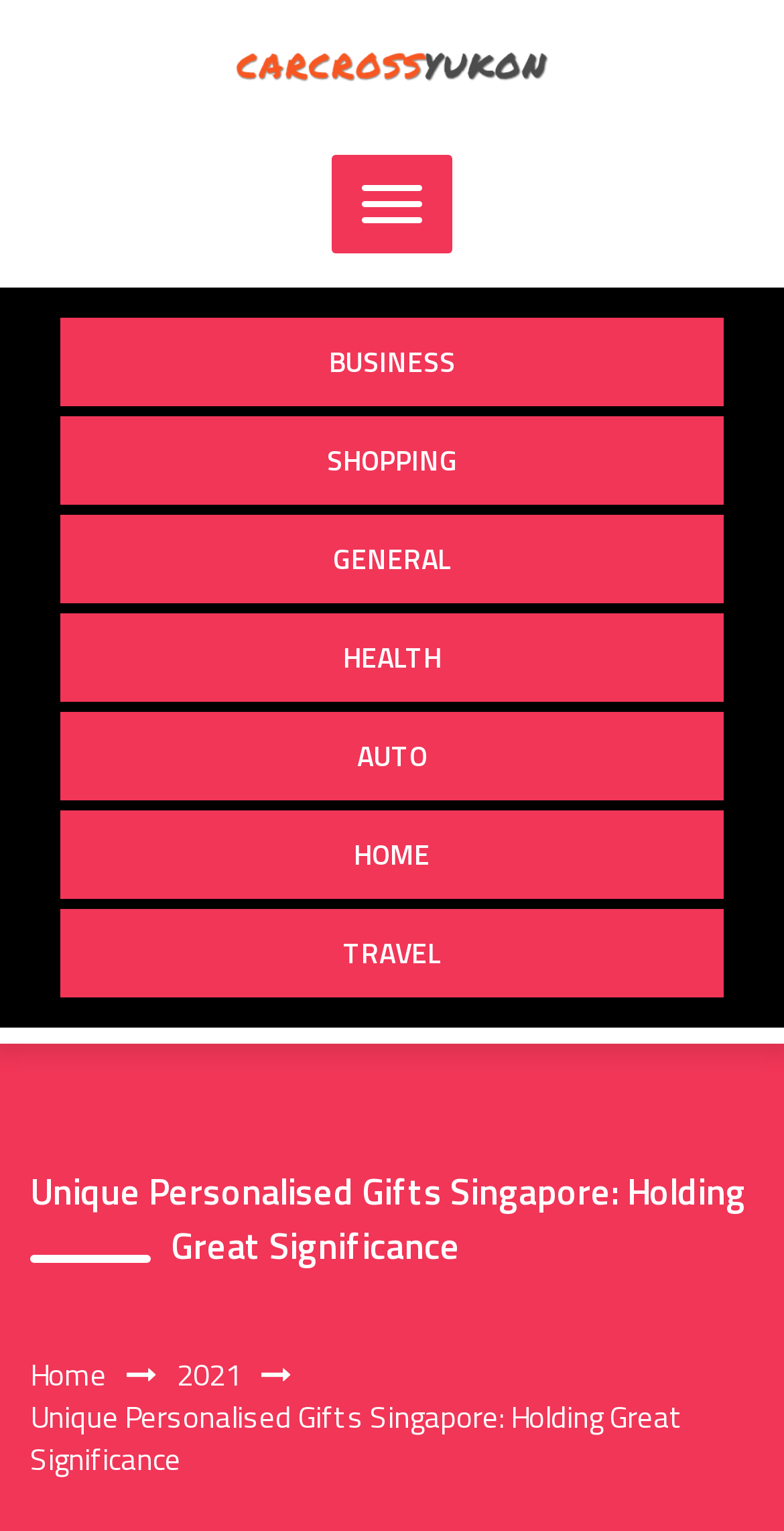Pinpoint the bounding box coordinates of the element to be clicked to execute the instruction: "Go to blog".

None